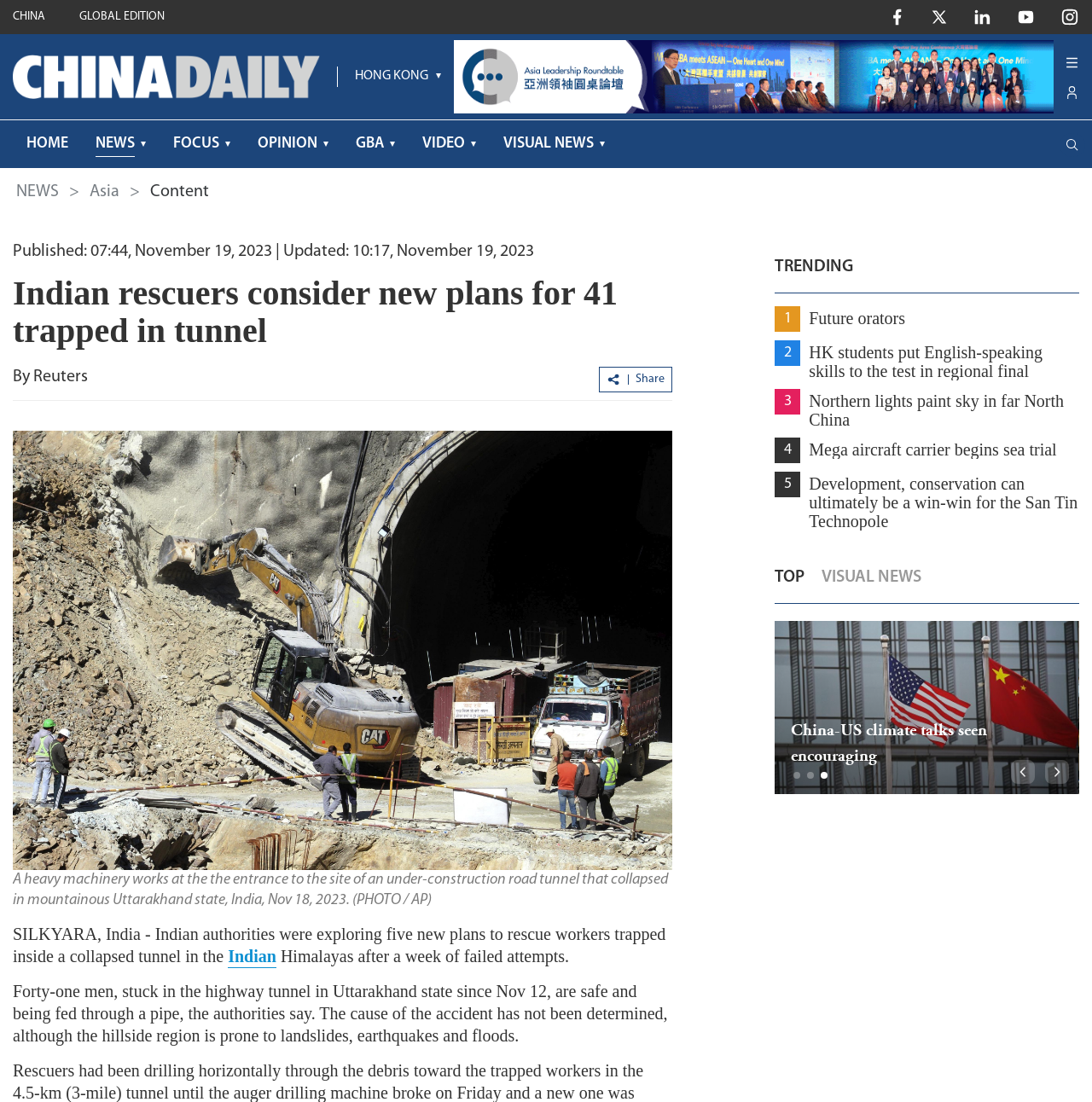Create a detailed summary of the webpage's content and design.

This webpage appears to be a news article about Indian authorities exploring new plans to rescue workers trapped in a collapsed tunnel in the Indian Himalayas. 

At the top of the page, there are several links to different sections of the website, including "CHINA", "GLOBAL EDITION", and a series of empty links. Below these links, there is a horizontal menu bar with a dropdown menu item "HONG KONG" that is currently expanded. 

To the right of the menu bar, there is a large image that takes up most of the width of the page. Below the image, there are several links to different news categories, including "HOME", "NEWS", "FOCUS", "OPINION", "GBA", "VIDEO", and "VISUAL NEWS". 

On the left side of the page, there is a navigation breadcrumb trail that shows the current location within the website. Below the breadcrumb trail, there are two lines of text that display the publication and update dates of the article. 

The main article title, "Indian rescuers consider new plans for 41 trapped in tunnel", is displayed prominently in the center of the page. Below the title, there is a byline "By Reuters" and a "Share" button. 

The article text begins with a description of the rescue efforts, accompanied by a captioned image of a heavy machinery working at the entrance to the collapsed tunnel site. The article continues with several paragraphs of text that describe the situation and the rescue efforts. 

On the right side of the page, there is a section labeled "TRENDING" that displays five links to other news articles. Below this section, there is a "TOP VISUAL NEWS" section that displays several hidden links to other news articles. 

At the bottom of the page, there is a horizontal tab list with several buttons, and two buttons with accompanying images on the right side of the page.